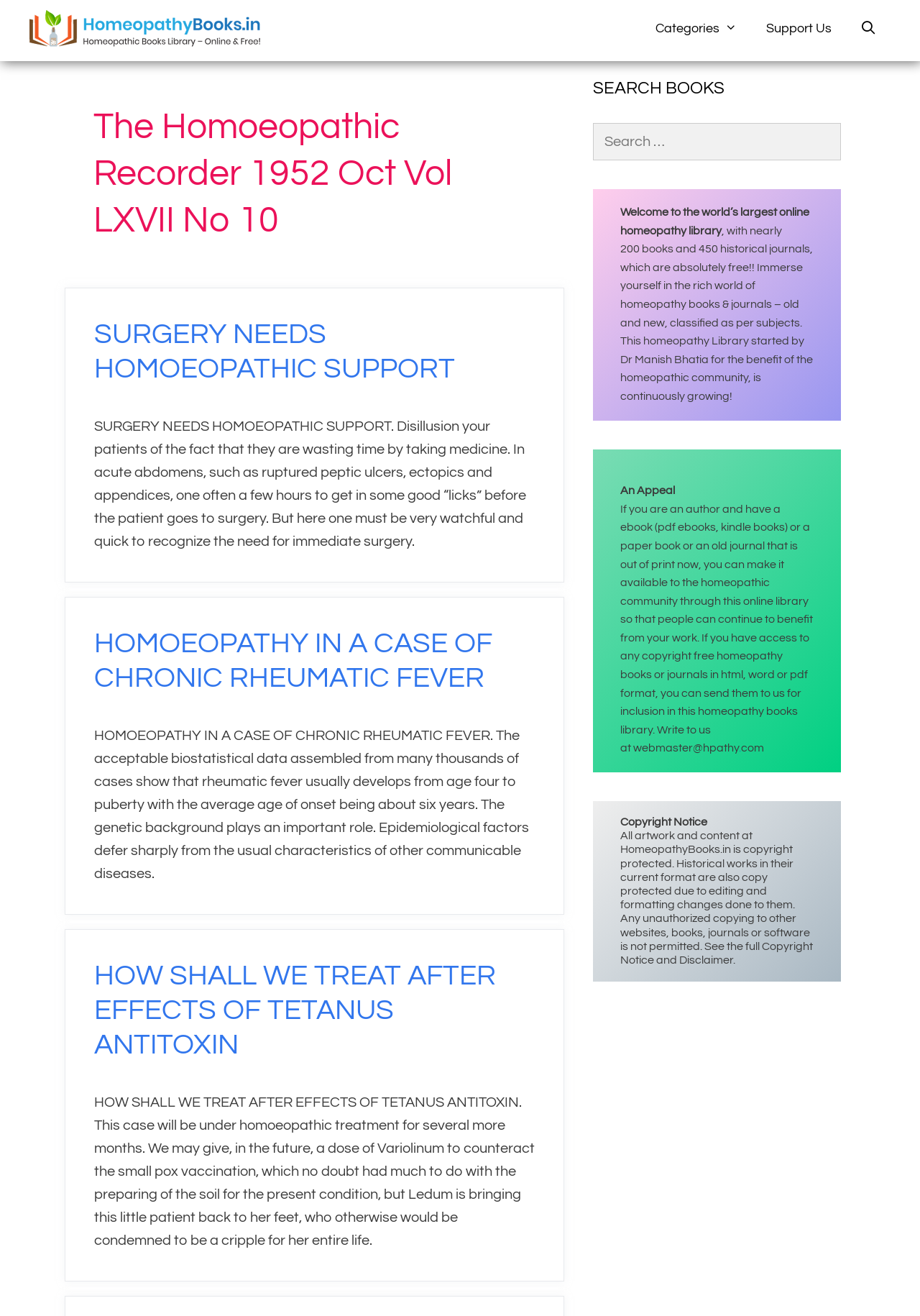Find the bounding box coordinates of the clickable area that will achieve the following instruction: "Read the article 'SURGERY NEEDS HOMOEOPATHIC SUPPORT'".

[0.102, 0.241, 0.581, 0.293]